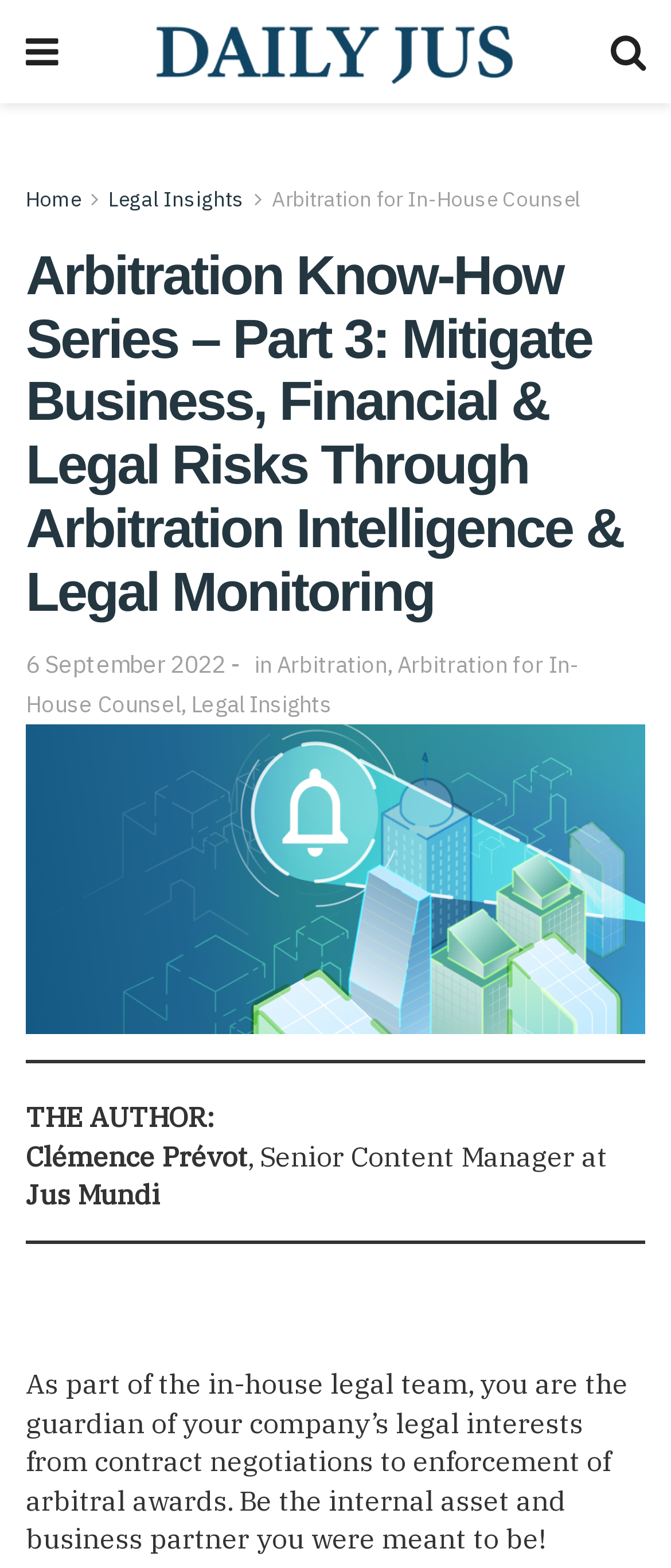Locate the bounding box coordinates of the clickable element to fulfill the following instruction: "Leave a comment". Provide the coordinates as four float numbers between 0 and 1 in the format [left, top, right, bottom].

None